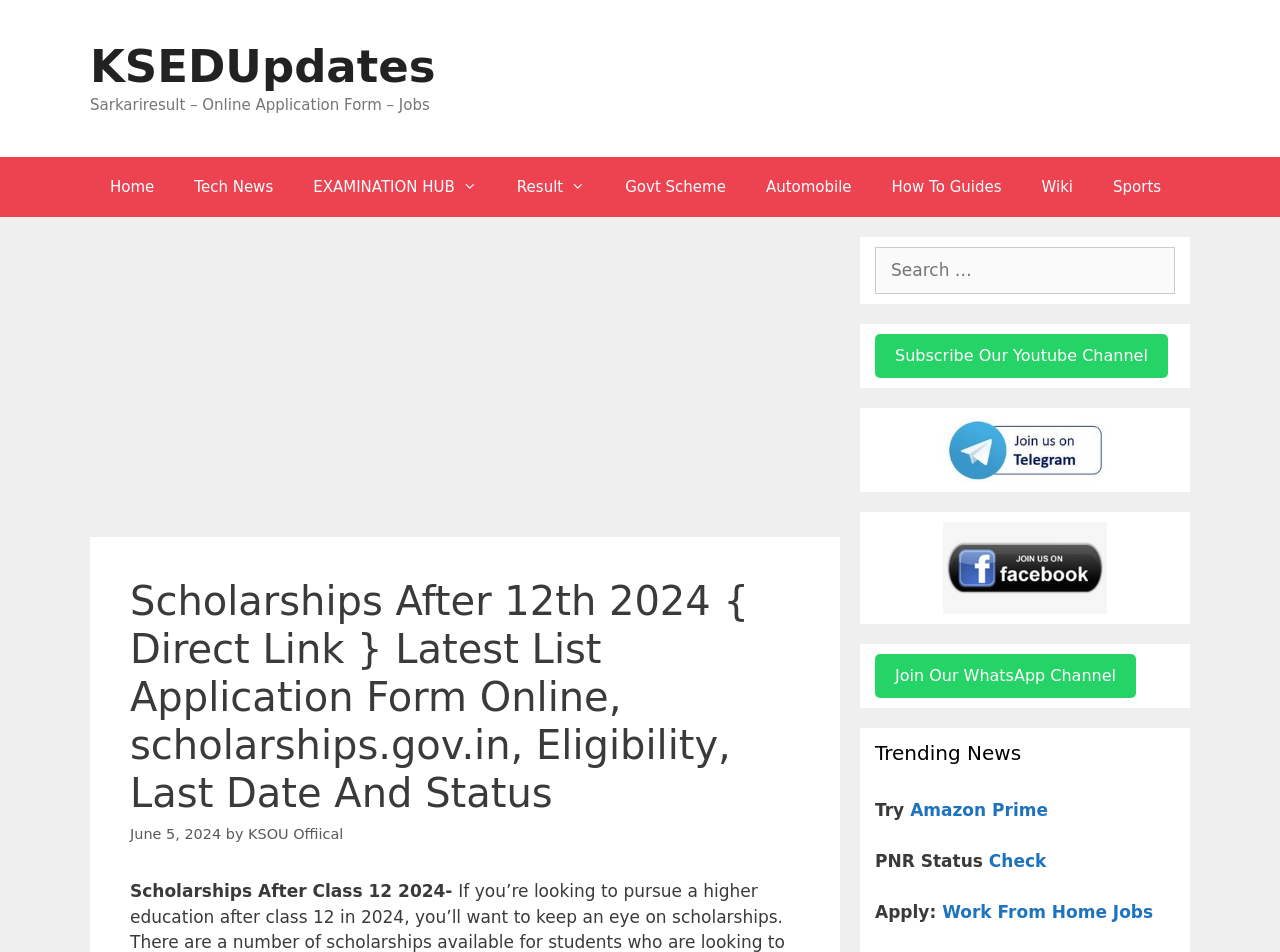Describe all the key features and sections of the webpage thoroughly.

The webpage is about scholarships after class 12 in 2024. At the top, there is a banner with a link to "KSEDUpdates" and a static text "Sarkariresult – Online Application Form – Jobs". Below the banner, there is a primary navigation menu with links to "Home", "Tech News", "EXAMINATION HUB", "Result", "Govt Scheme", "Automobile", "How To Guides", "Wiki", and "Sports".

On the left side of the page, there is an iframe advertisement. Above the advertisement, there is a header with a heading "Scholarships After 12th 2024 { Direct Link } Latest List Application Form Online, scholarships.gov.in, Eligibility, Last Date And Status" and a time stamp "June 5, 2024". Below the header, there is a static text "Scholarships After Class 12 2024-".

On the right side of the page, there are four complementary sections. The first section has a search box with a label "Search for:". The second section has a link to "Subscribe Our Youtube Channel" with a button. The third and fourth sections have links, but their contents are not specified.

Below the complementary sections, there is a section with a heading "Trending News". This section has several links, including "Try Amazon Prime", "PNR Status", "Check", "Apply: Work From Home Jobs", and "Join Our WhatsApp Channel" with a button.